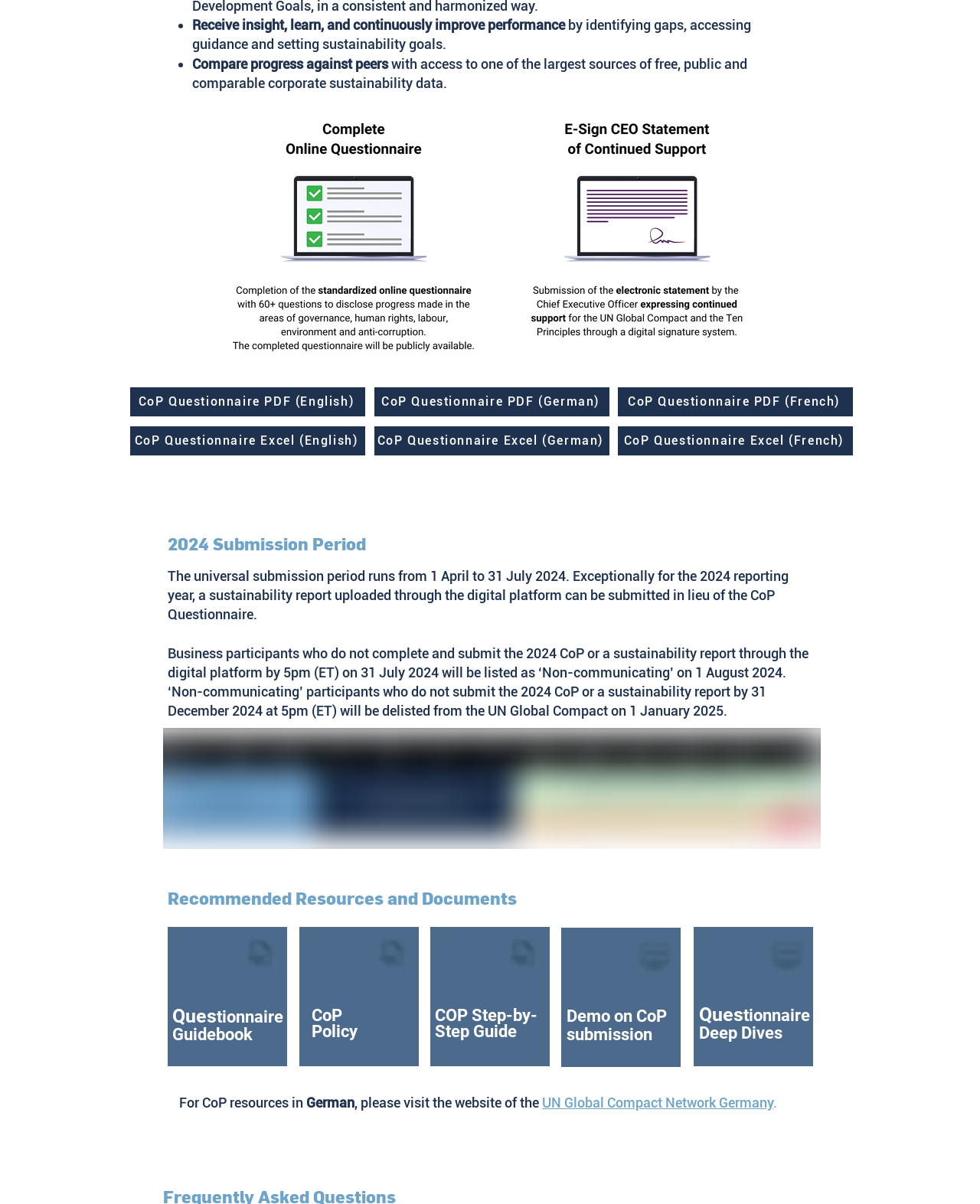Please determine the bounding box coordinates of the element's region to click in order to carry out the following instruction: "Open UN Global Compact Network Germany website". The coordinates should be four float numbers between 0 and 1, i.e., [left, top, right, bottom].

[0.553, 0.909, 0.789, 0.922]